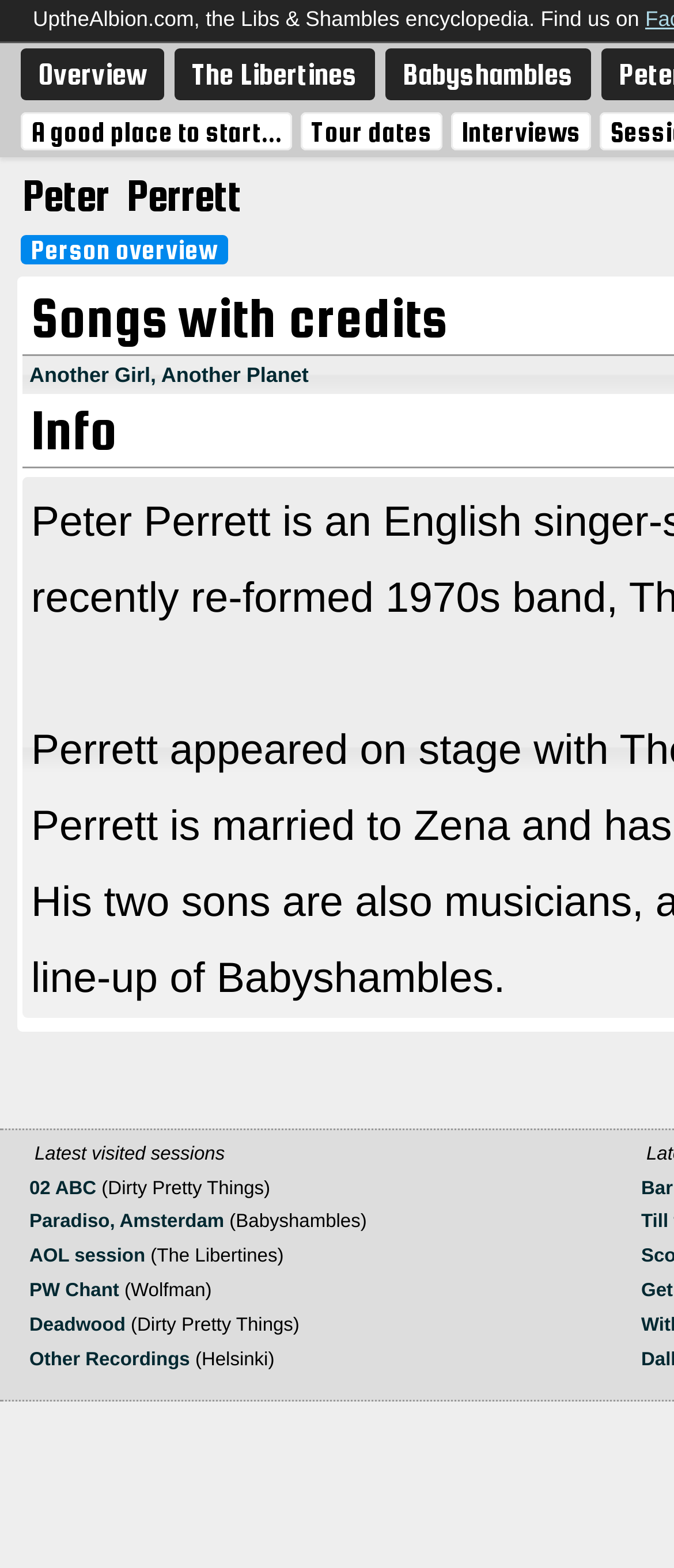Given the element description Another Girl, Another Planet, specify the bounding box coordinates of the corresponding UI element in the format (top-left x, top-left y, bottom-right x, bottom-right y). All values must be between 0 and 1.

[0.044, 0.231, 0.458, 0.247]